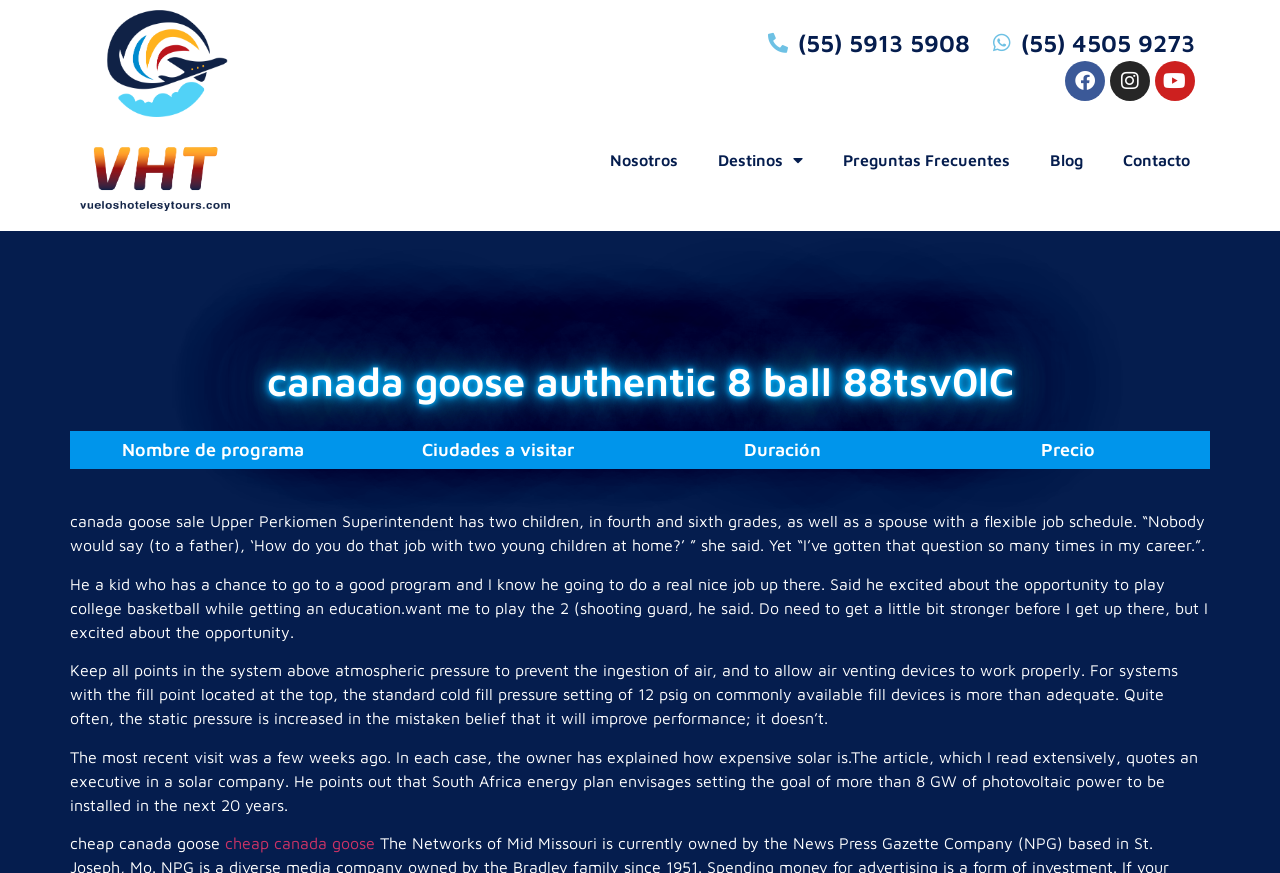Construct a thorough caption encompassing all aspects of the webpage.

This webpage appears to be a blog or article page with a mix of content related to Canada Goose sales, personal stories, and technical information. 

At the top of the page, there is a heading that reads "canada goose authentic 8 ball 88tsv0lC" and a link with a similar text. Below this, there are several links to social media platforms, including Facebook, Instagram, and Youtube. 

To the right of these social media links, there is a navigation menu with links to "Nosotros", "Destinos", "Preguntas Frecuentes", "Blog", and "Contacto". 

The main content of the page is divided into sections, each with its own heading. The first section has a heading "Nombre de programa" and appears to be a personal story about a superintendent with two children. The second section has a heading "Ciudades a visitar" and contains a quote about a kid going to a good program. The third section has a heading "Duración" and discusses technical information about keeping points in a system above atmospheric pressure. The fourth section has a heading "Precio" and talks about the cost of solar energy. 

At the very bottom of the page, there is a link and a static text that both read "cheap canada goose".